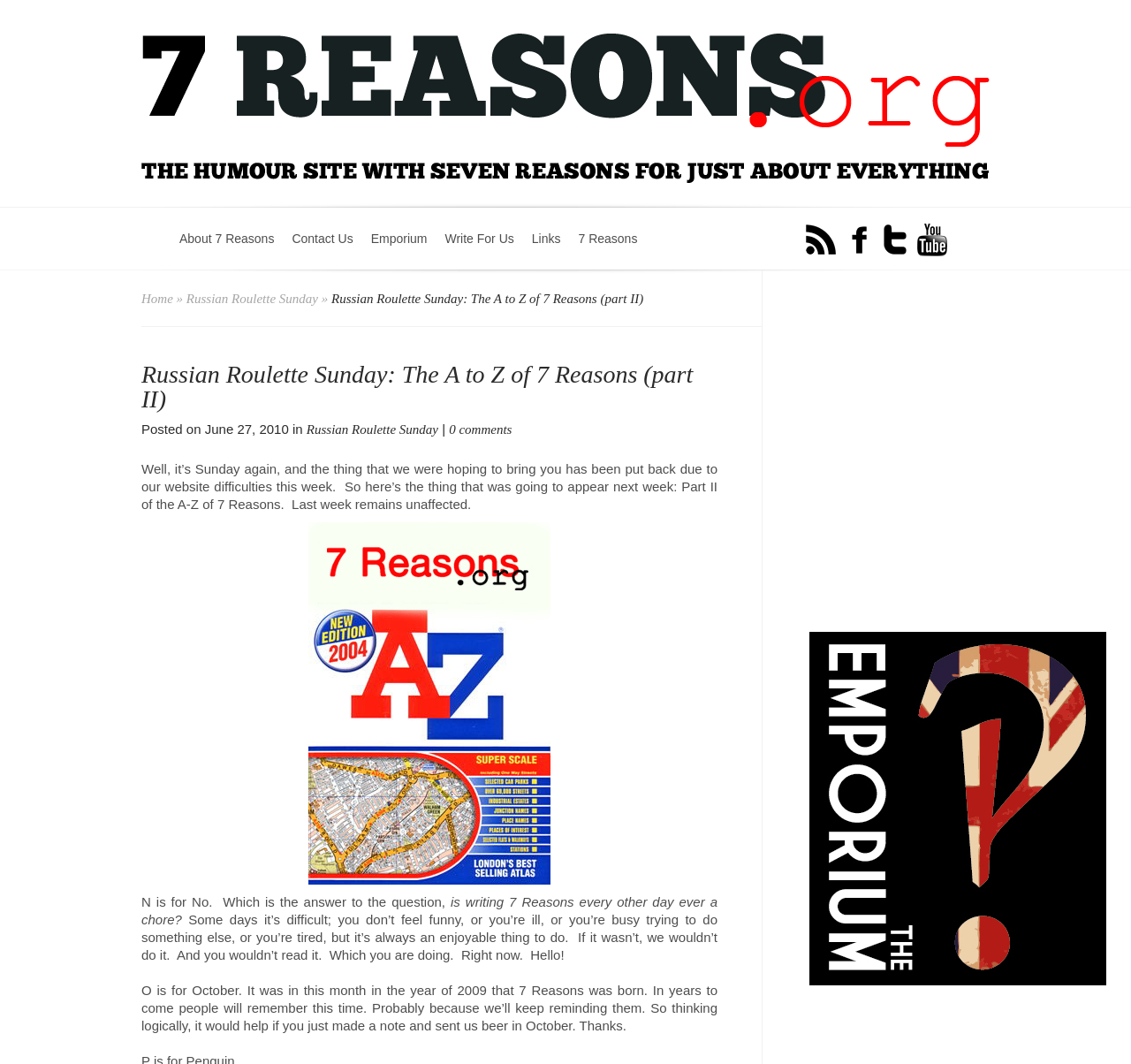Locate the bounding box coordinates of the element's region that should be clicked to carry out the following instruction: "Go to the 'Home' page". The coordinates need to be four float numbers between 0 and 1, i.e., [left, top, right, bottom].

[0.125, 0.274, 0.153, 0.287]